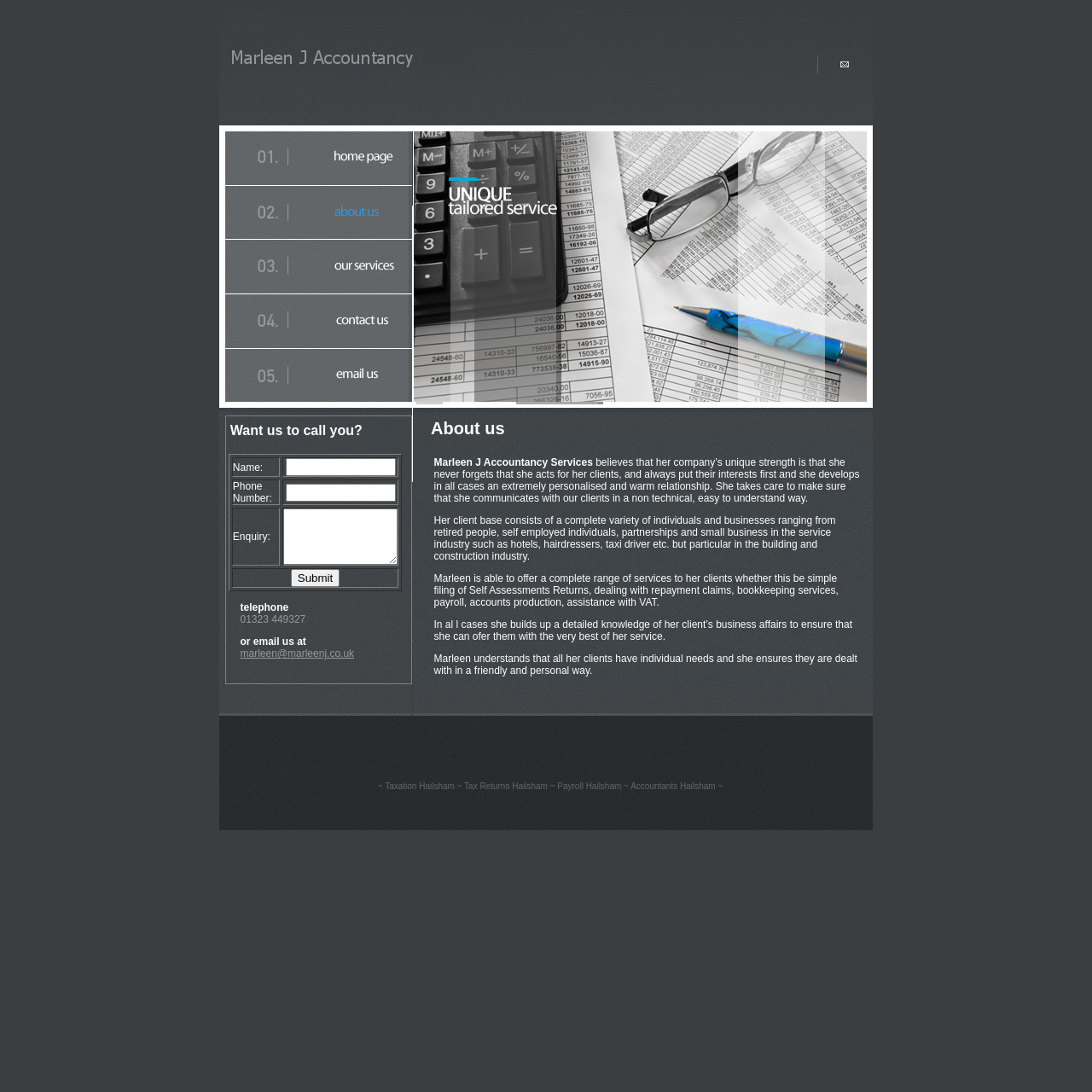Based on the element description: "alt="Email Us Now" name="Image45"", identify the UI element and provide its bounding box coordinates. Use four float numbers between 0 and 1, [left, top, right, bottom].

[0.206, 0.357, 0.377, 0.37]